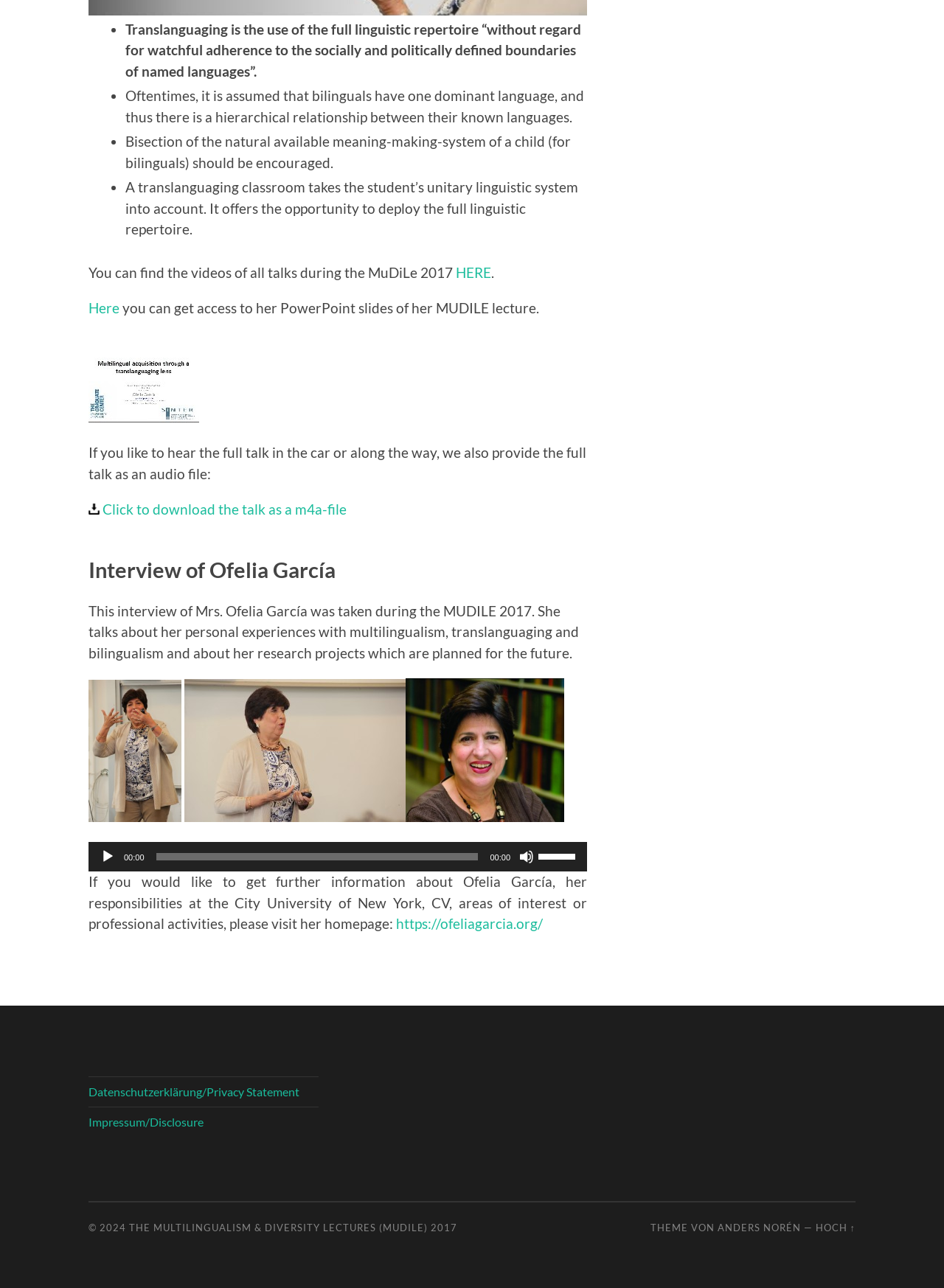What is the purpose of the slider below the audio player?
Answer the question with a single word or phrase derived from the image.

To regulate the volume